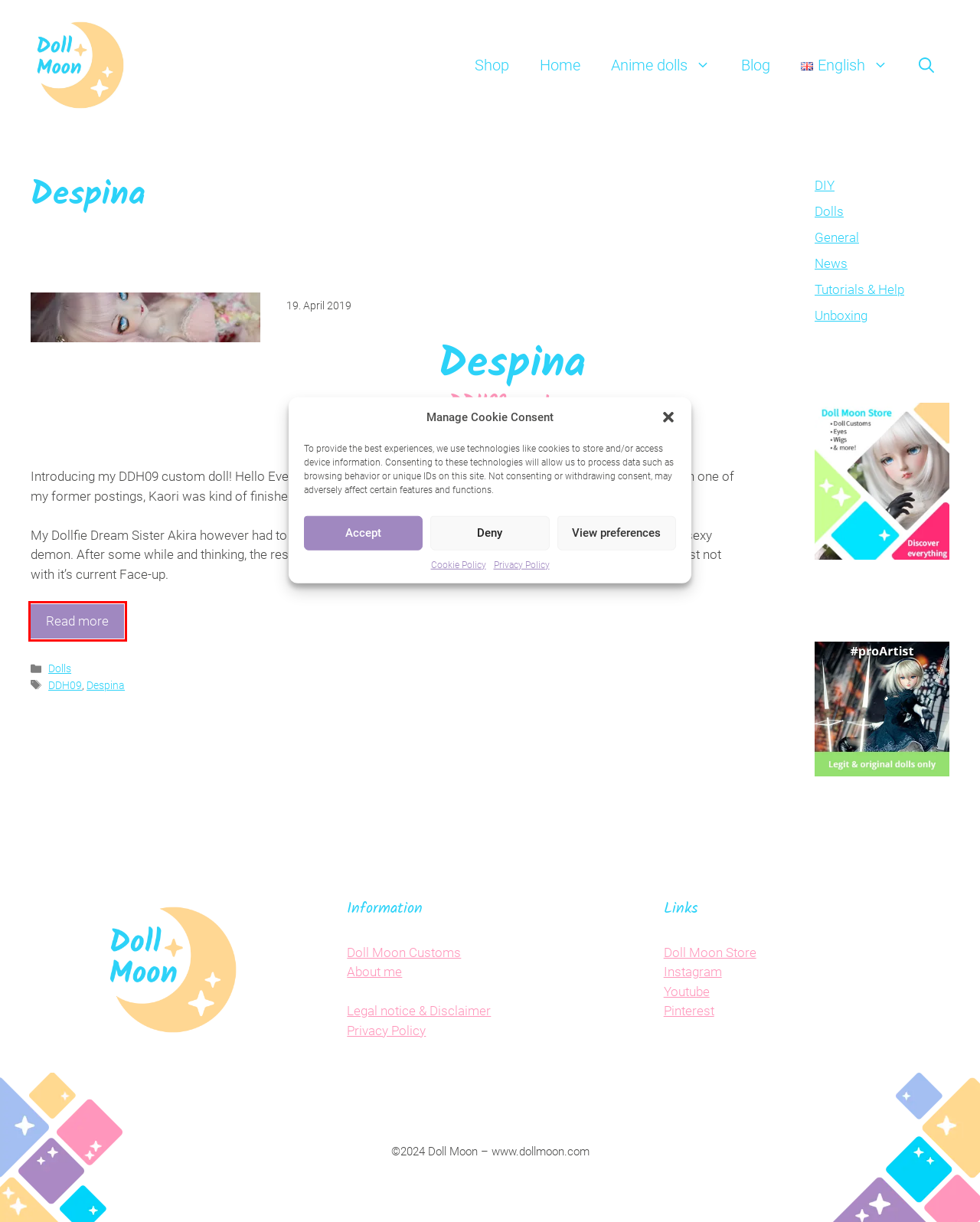You have a screenshot of a webpage with a red bounding box around a UI element. Determine which webpage description best matches the new webpage that results from clicking the element in the bounding box. Here are the candidates:
A. DIY Archive - Doll Moon
B. Dollfie Dream News
C. Dolls
D. Doll Custom – Dollfie Dream & Smart Doll – from Doll Moon
E. Tutorials & Help
F. Unboxing Archive - Doll Moon
G. DDH09 Archive - Doll Moon
H. DDH09 custom Dollfie Dream – Dangerous Despina

H